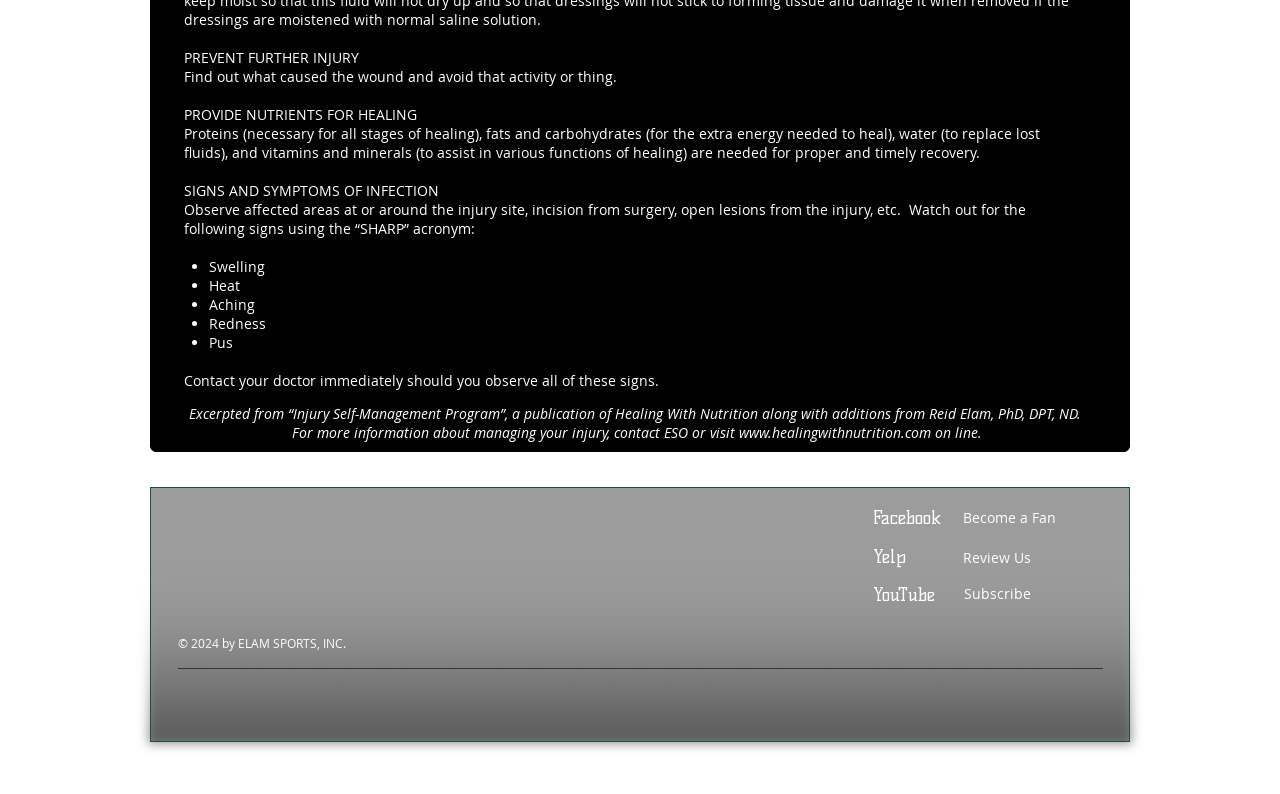Give a one-word or one-phrase response to the question:
What is the first step to prevent further injury?

Find out what caused the wound